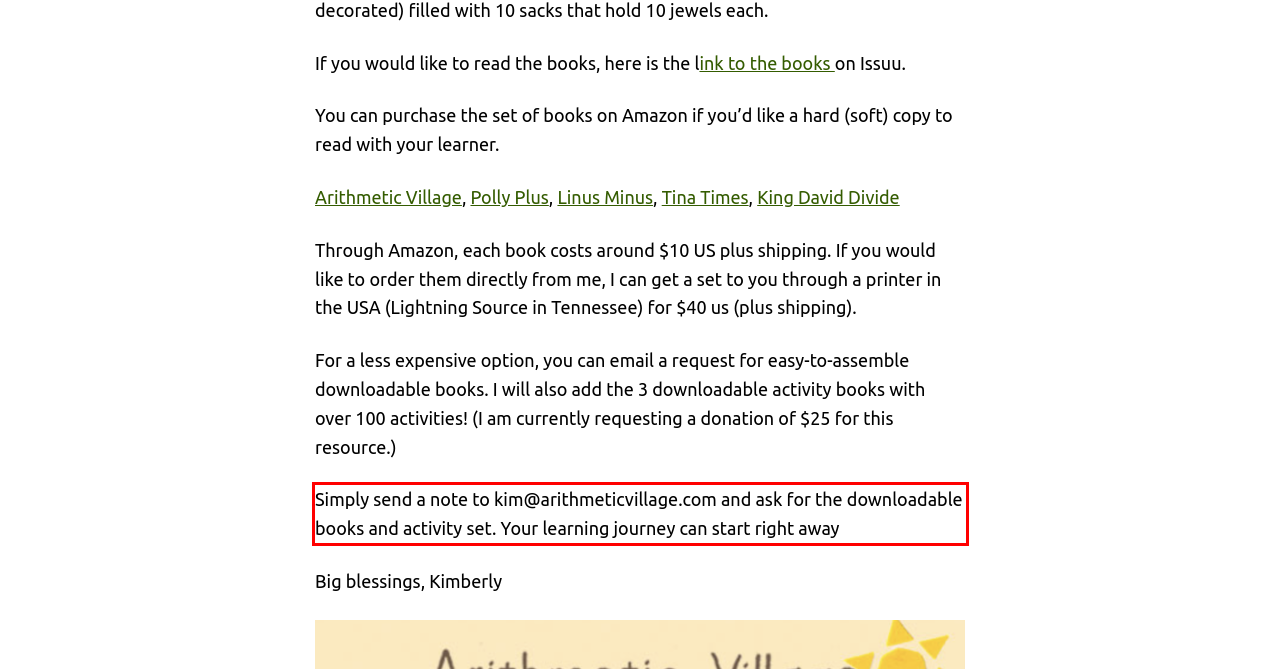Please perform OCR on the UI element surrounded by the red bounding box in the given webpage screenshot and extract its text content.

Simply send a note to kim@arithmeticvillage.com and ask for the downloadable books and activity set. Your learning journey can start right away